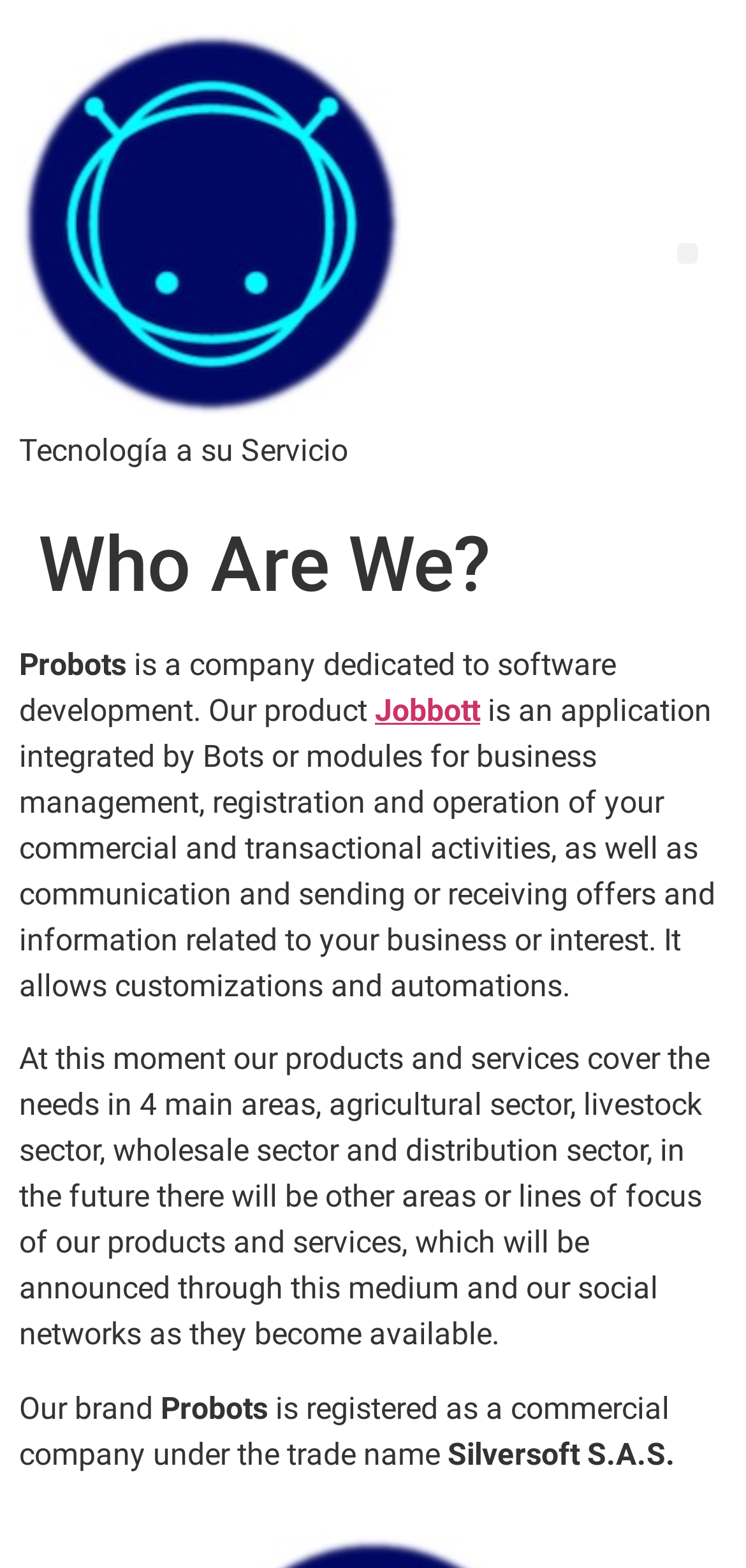Based on the image, provide a detailed and complete answer to the question: 
What is the name of the company?

The company name is mentioned in the top-left corner of the webpage, where it says 'Probots – Tecnología a su Servicio'. It is also mentioned multiple times throughout the webpage, including in the header and in the text descriptions.